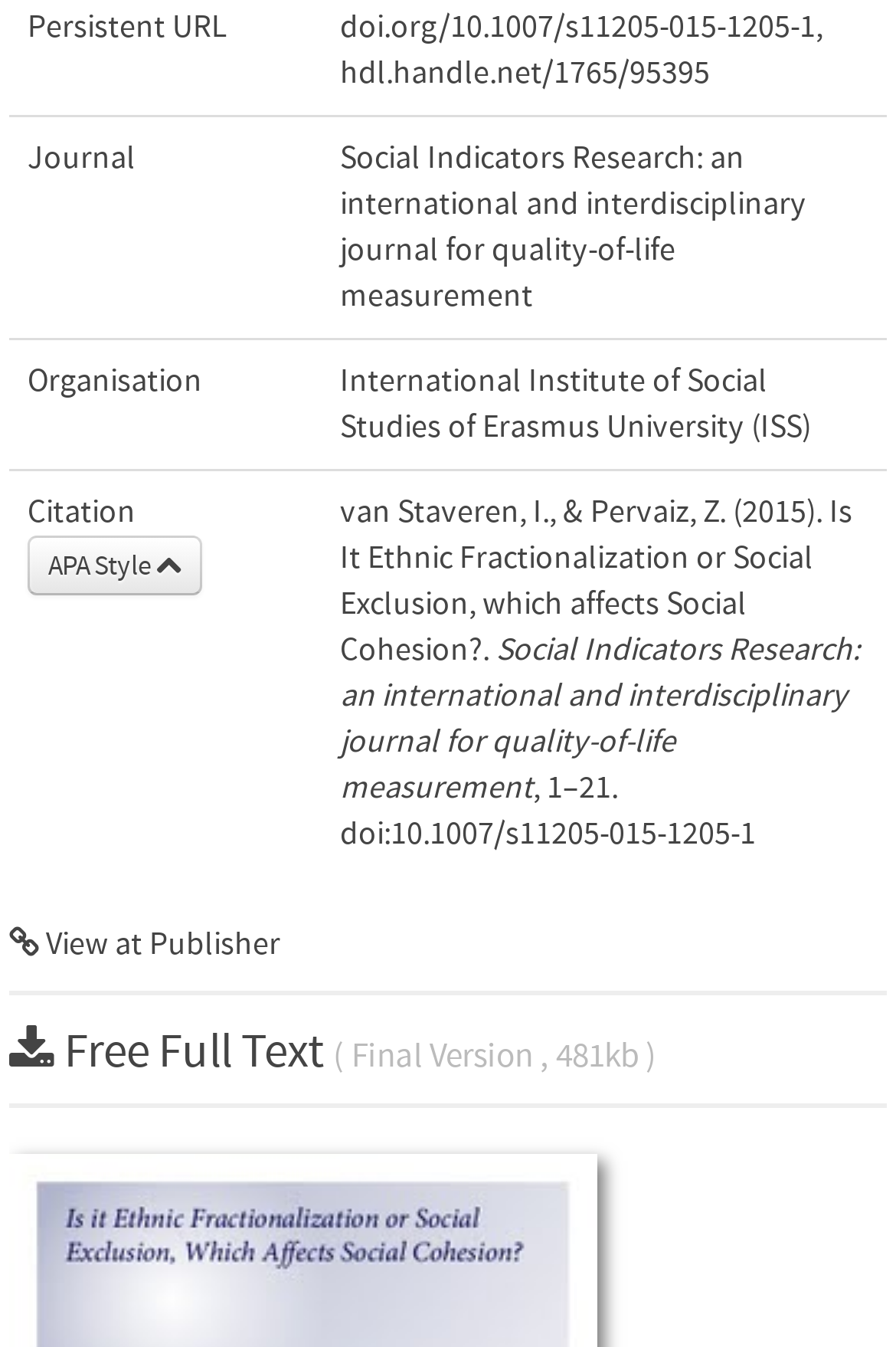Please give a concise answer to this question using a single word or phrase: 
What is the journal title?

Social Indicators Research